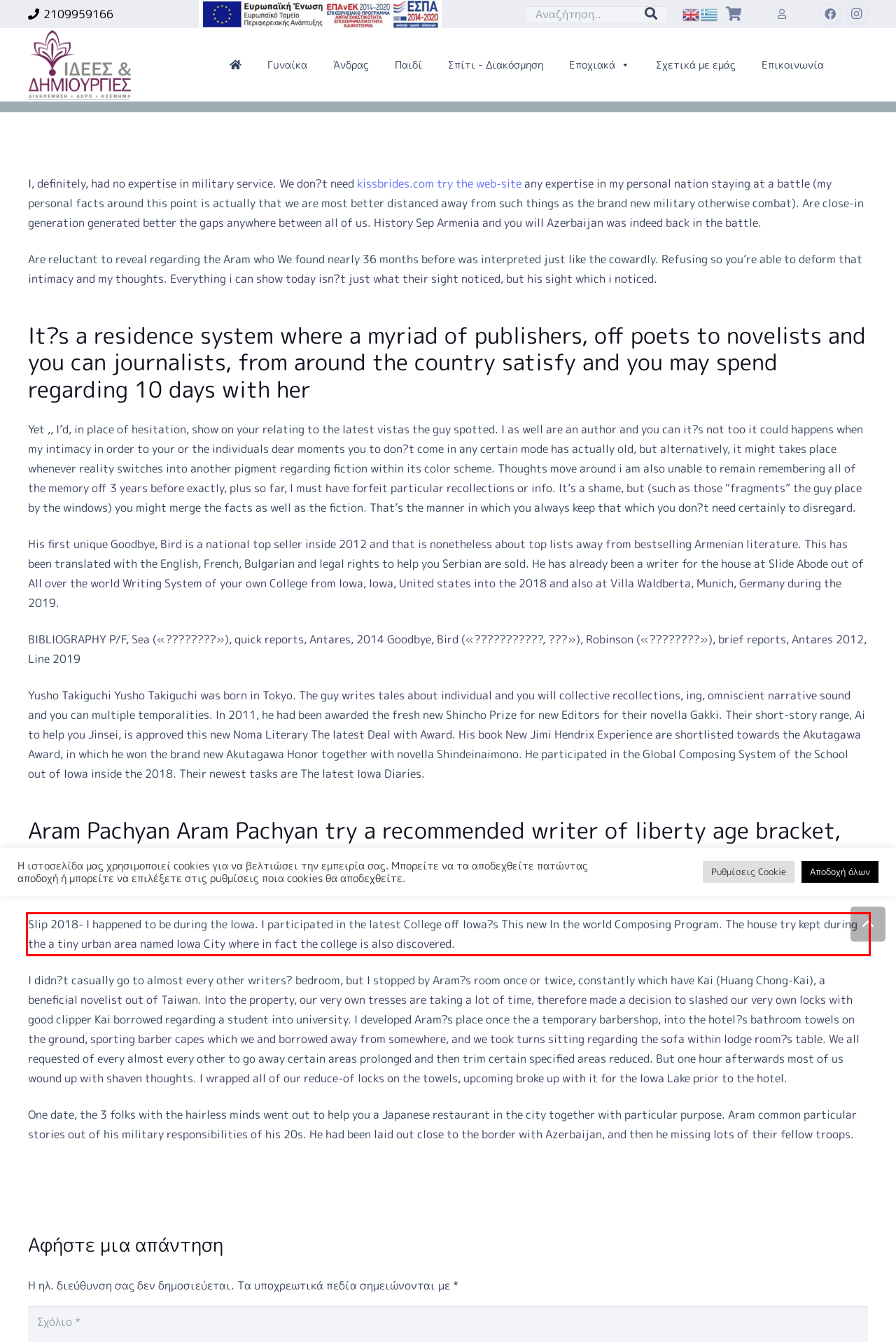You have a screenshot of a webpage, and there is a red bounding box around a UI element. Utilize OCR to extract the text within this red bounding box.

Slip 2018- I happened to be during the Iowa. I participated in the latest College off Iowa?s This new In the world Composing Program. The house try kept during the a tiny urban area named Iowa City where in fact the college is also discovered.